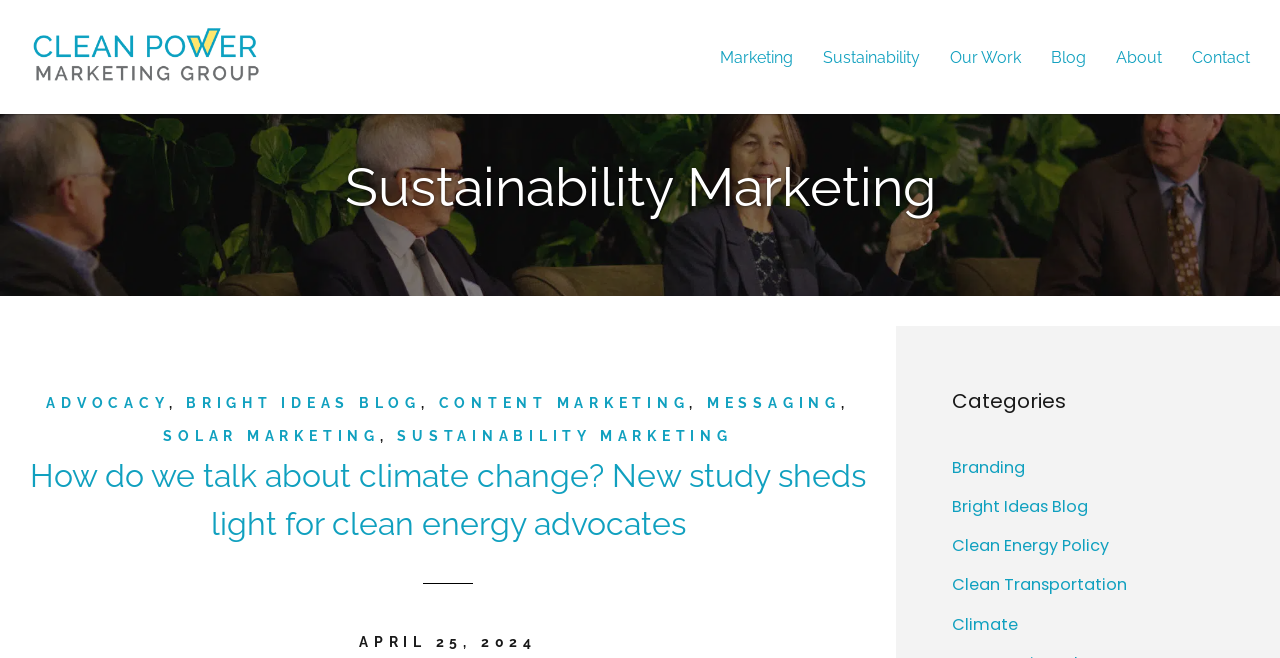Locate the bounding box coordinates of the element's region that should be clicked to carry out the following instruction: "Explore the Branding category". The coordinates need to be four float numbers between 0 and 1, i.e., [left, top, right, bottom].

[0.744, 0.692, 0.801, 0.727]